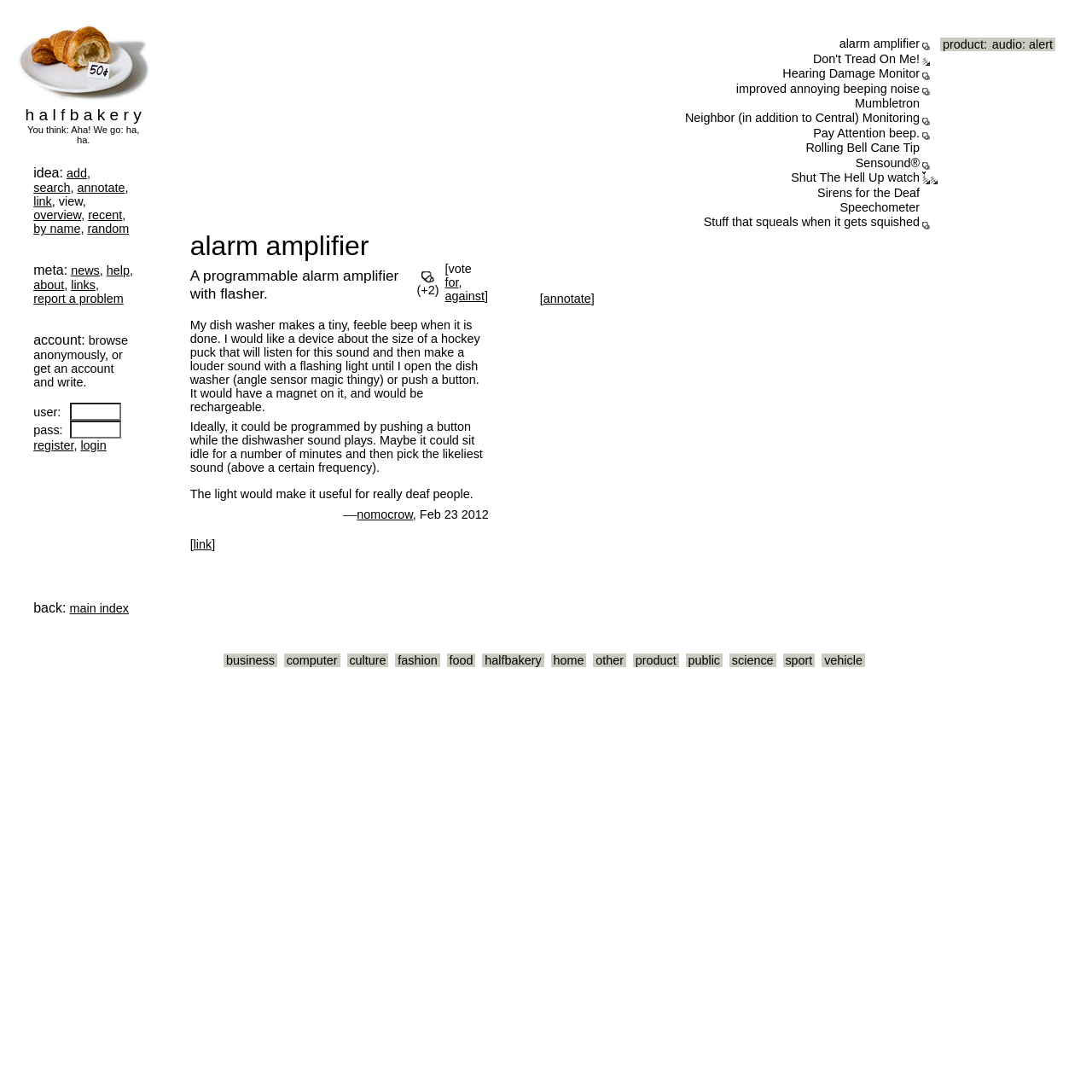Please specify the bounding box coordinates of the clickable section necessary to execute the following command: "register for an account".

[0.031, 0.402, 0.067, 0.414]